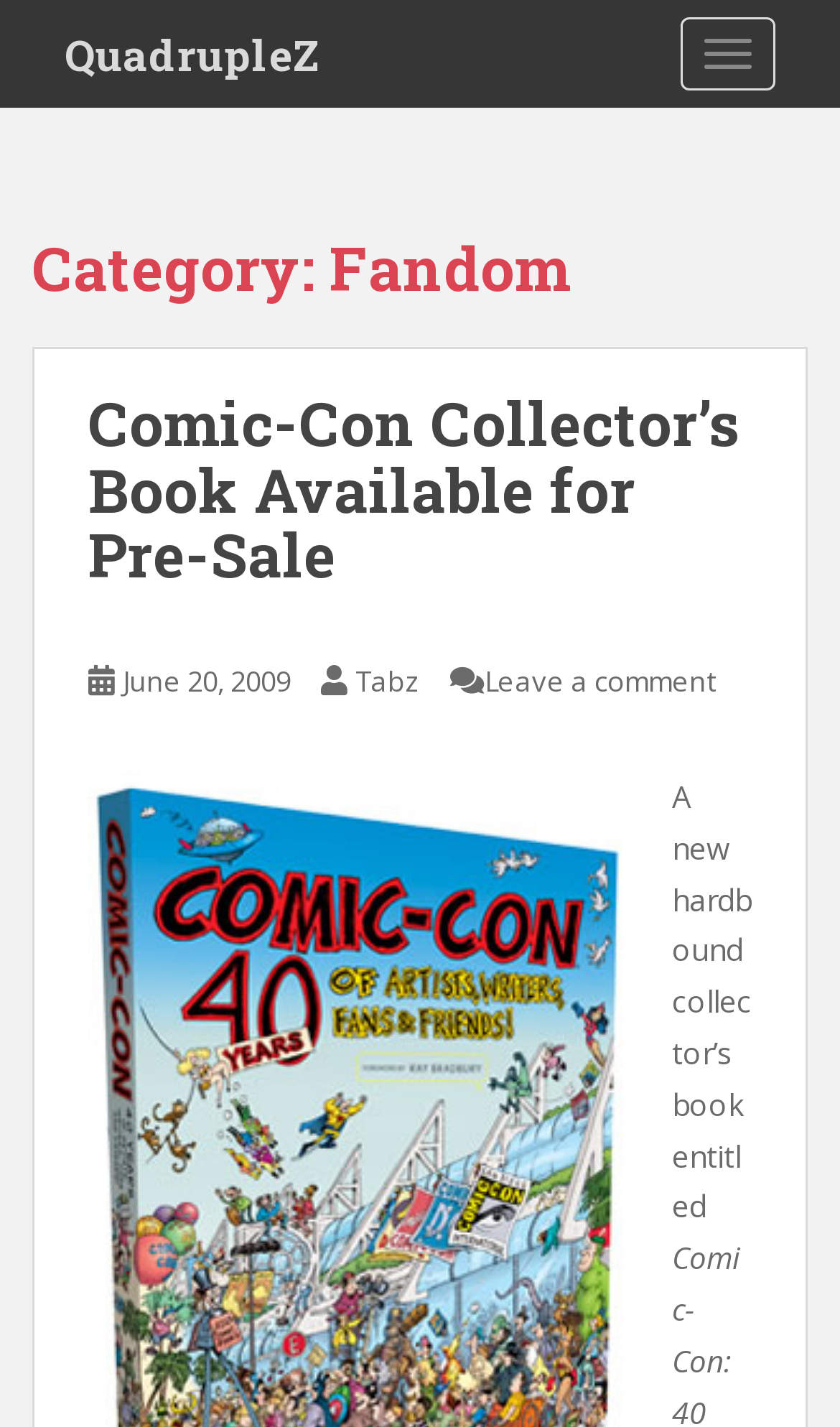Respond with a single word or phrase:
Who is the author of the latest article?

Tabz